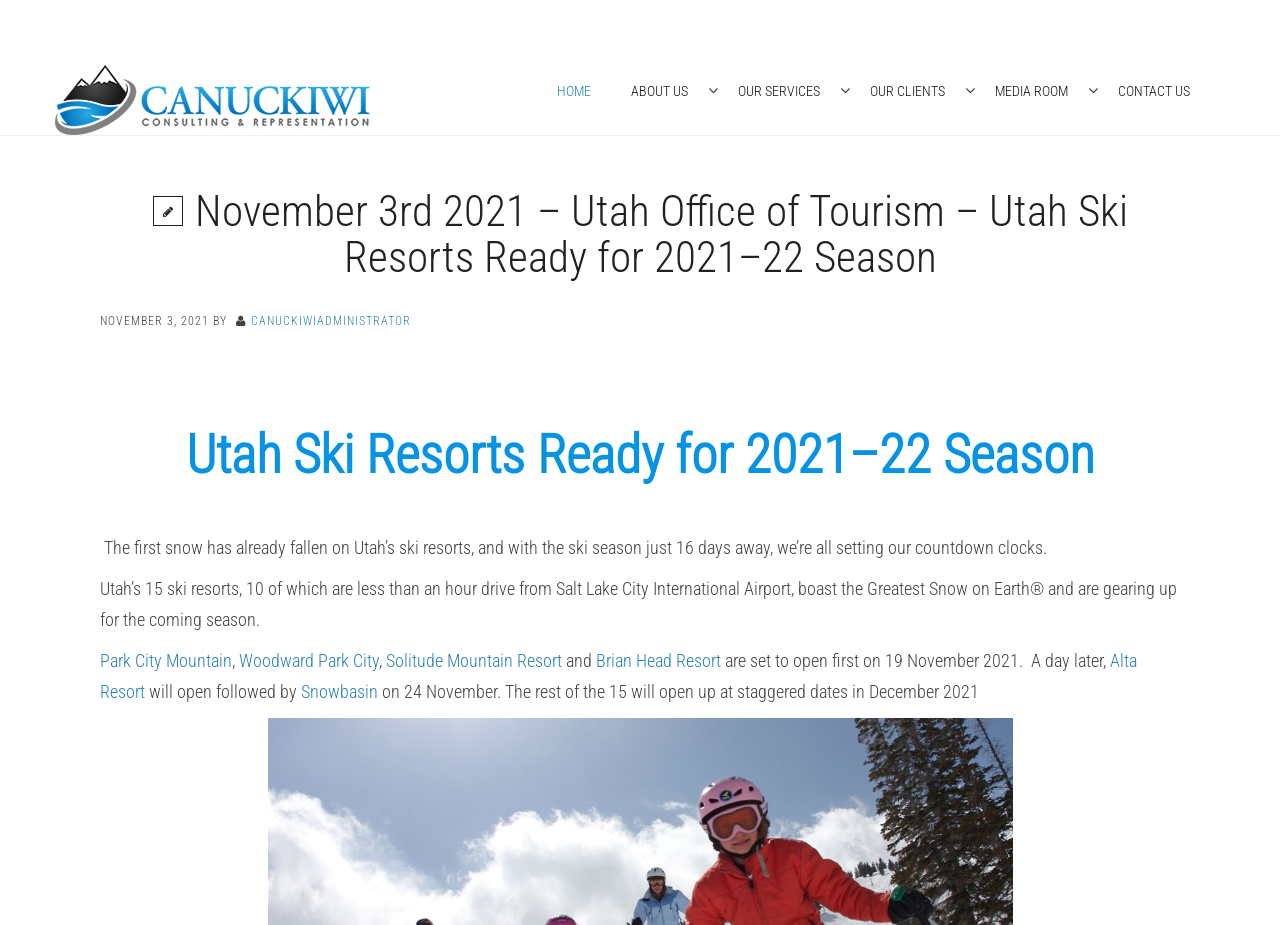Please identify the bounding box coordinates of the element's region that should be clicked to execute the following instruction: "visit HOME page". The bounding box coordinates must be four float numbers between 0 and 1, i.e., [left, top, right, bottom].

[0.42, 0.059, 0.477, 0.137]